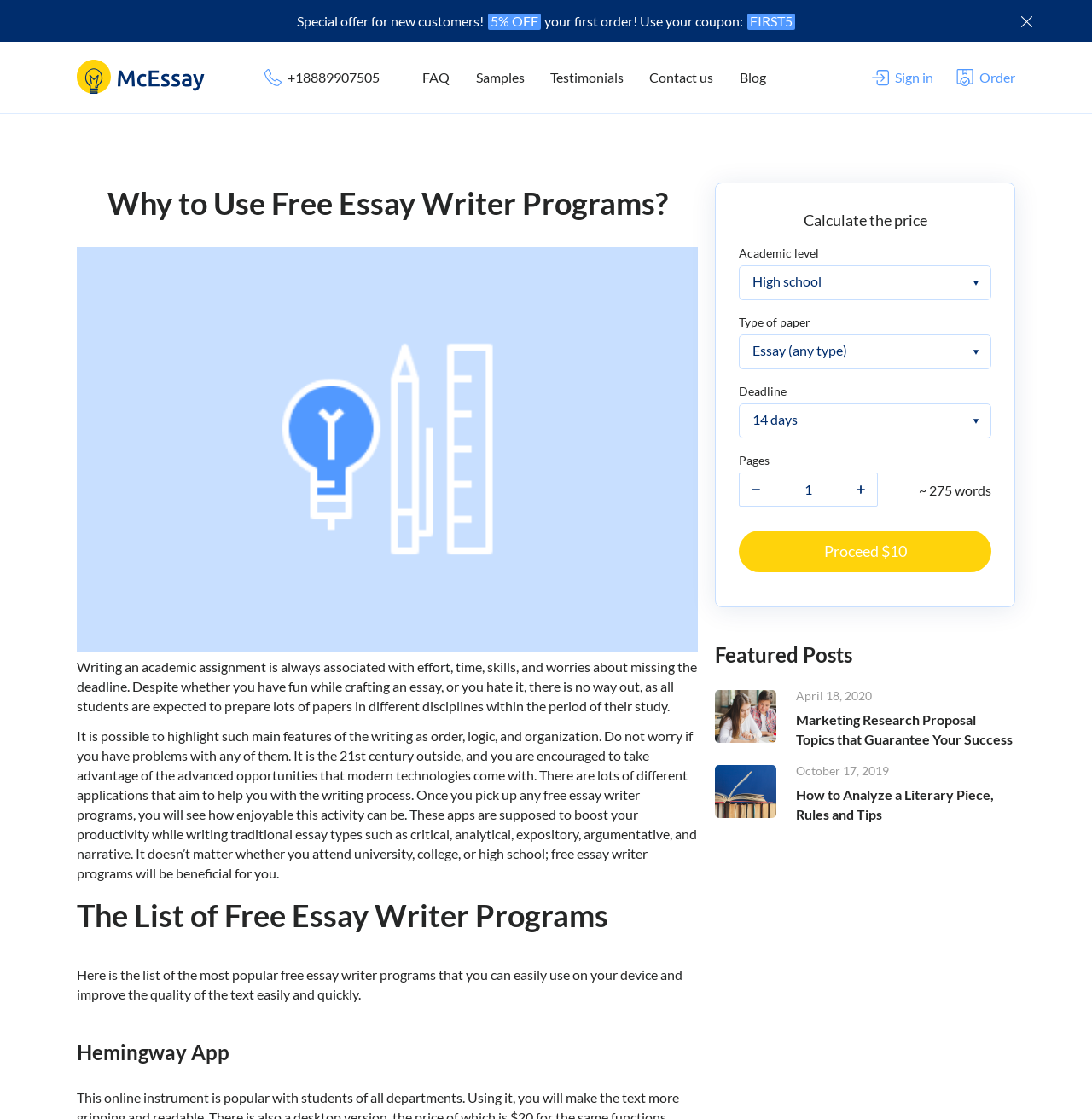Please locate the bounding box coordinates of the element that should be clicked to achieve the given instruction: "Get 5% off on your first order".

[0.449, 0.011, 0.493, 0.026]